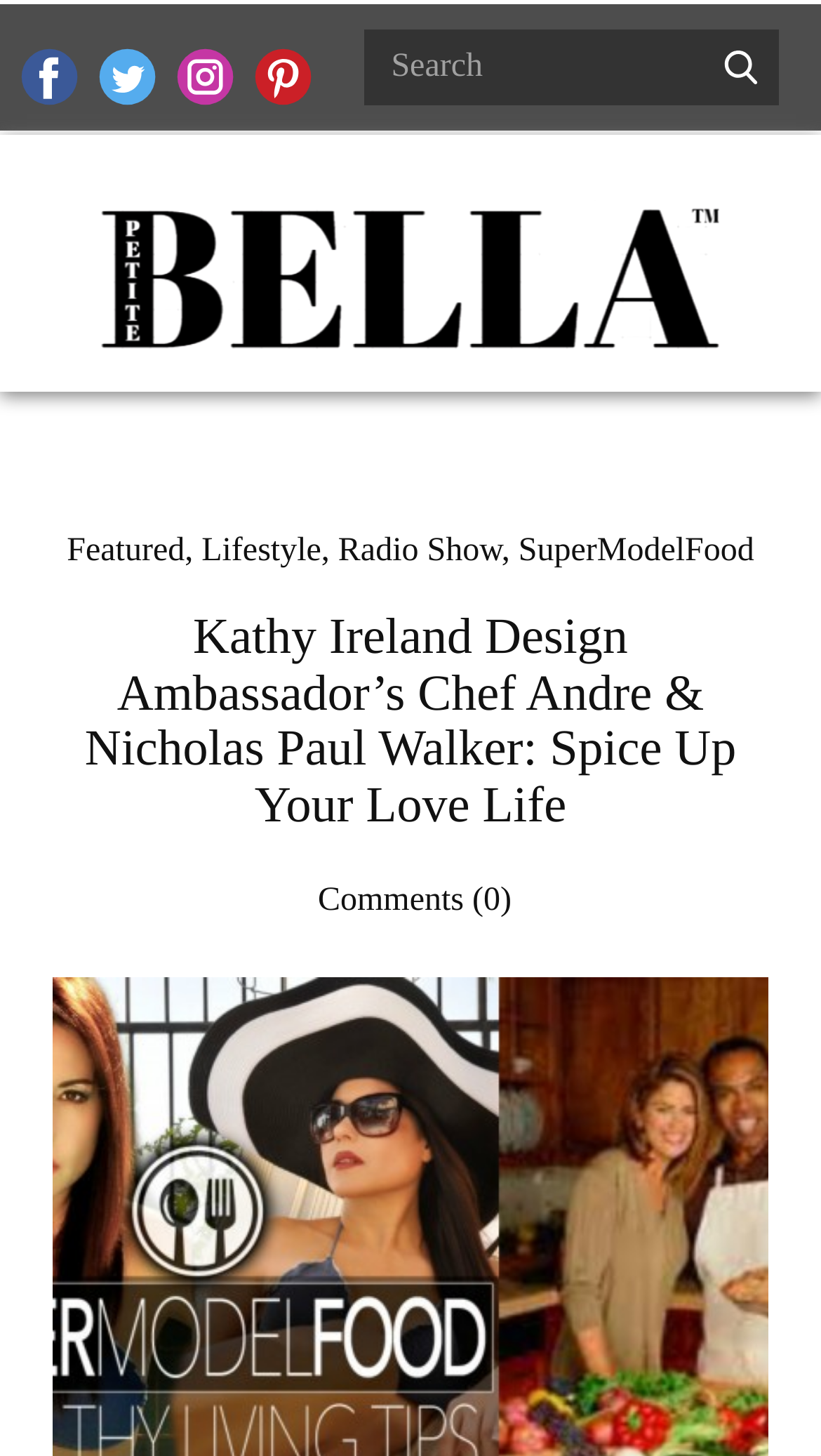Please answer the following question using a single word or phrase: 
How many images are on the webpage?

7